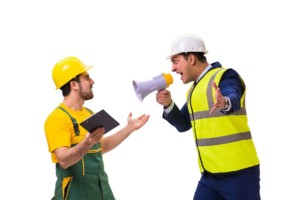What is the supervisor using to convey urgency? Using the information from the screenshot, answer with a single word or phrase.

Megaphone